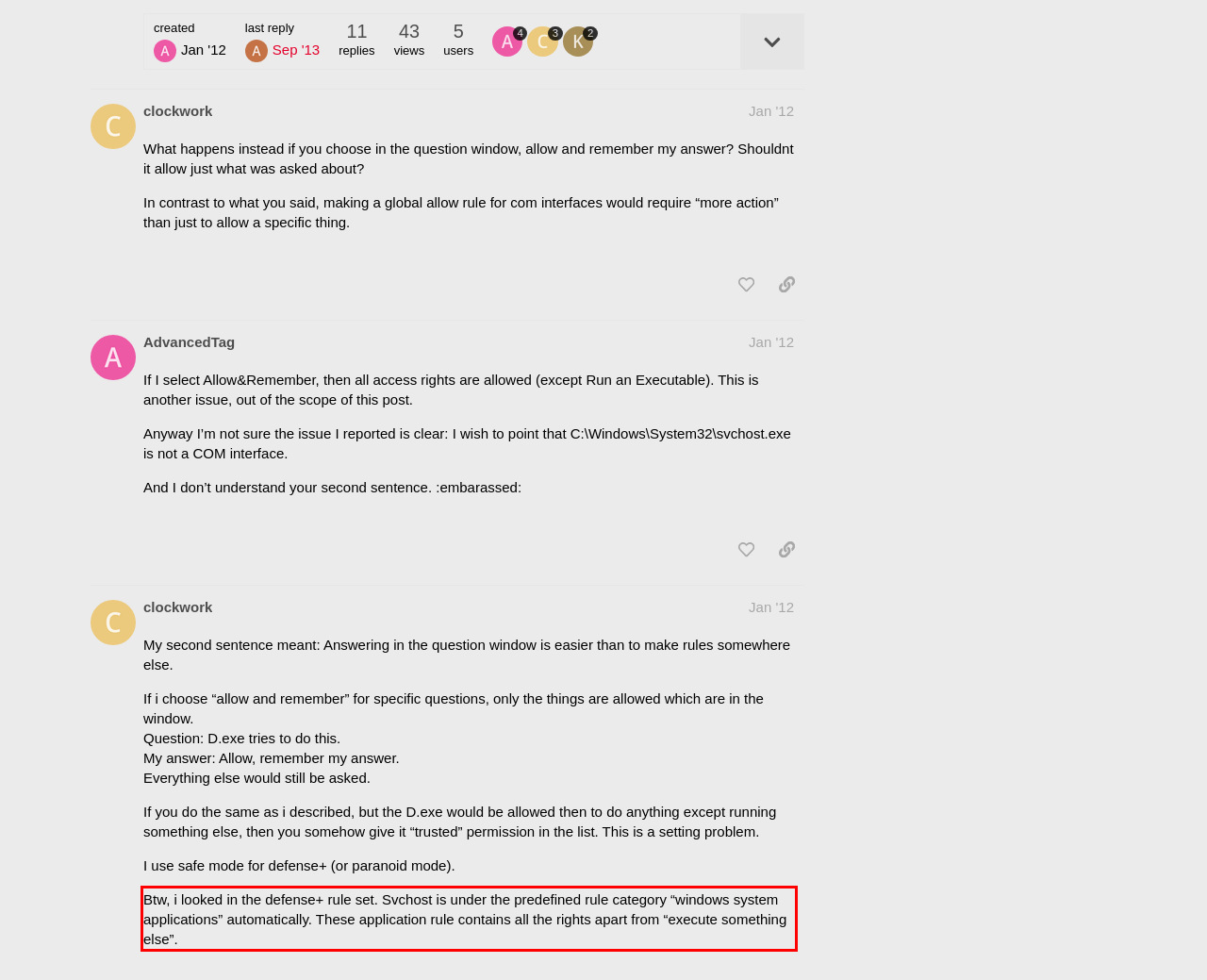Please examine the webpage screenshot and extract the text within the red bounding box using OCR.

Btw, i looked in the defense+ rule set. Svchost is under the predefined rule category “windows system applications” automatically. These application rule contains all the rights apart from “execute something else”.